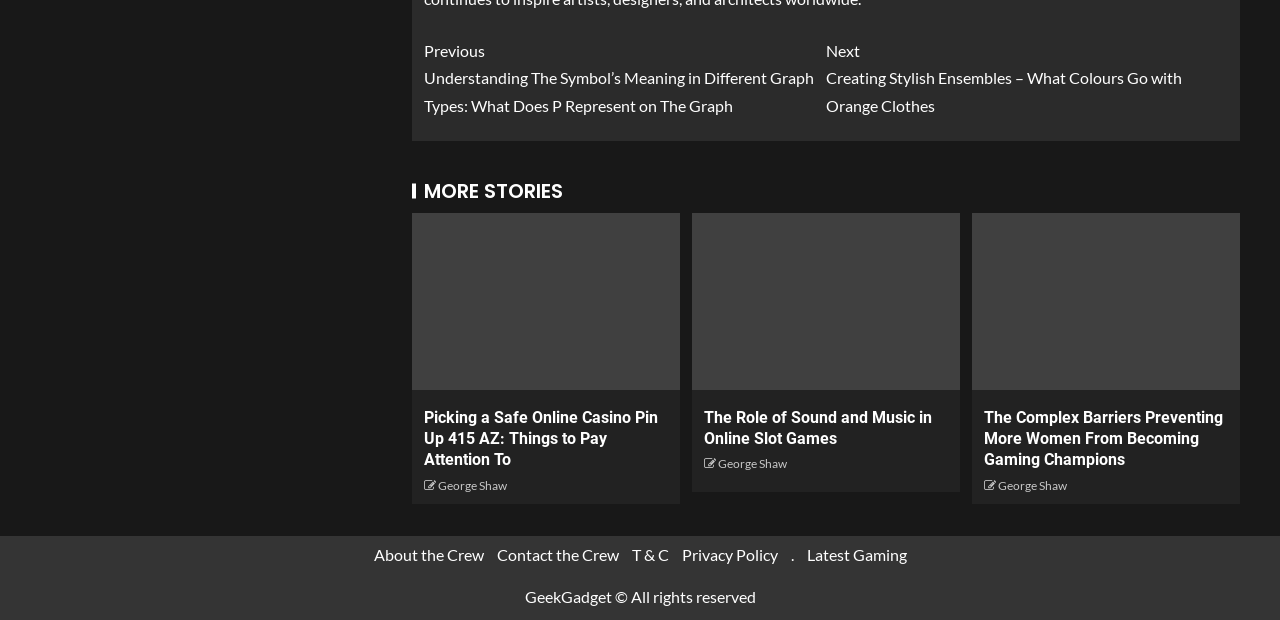Point out the bounding box coordinates of the section to click in order to follow this instruction: "Read 'The Complex Barriers Preventing More Women From Becoming Gaming Champions'".

[0.769, 0.656, 0.959, 0.759]